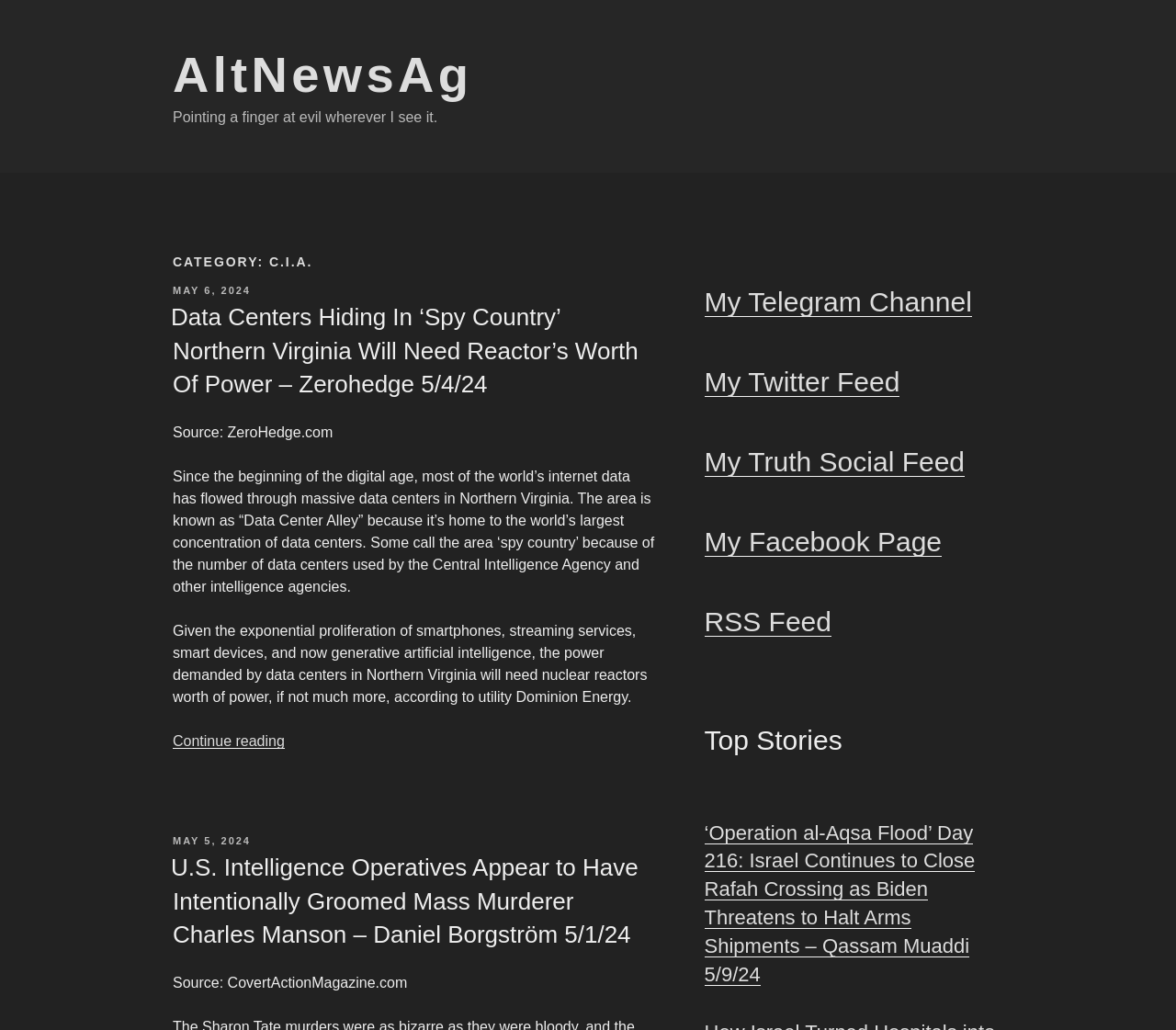Please provide a detailed answer to the question below based on the screenshot: 
How many social media links are on the webpage?

I searched for link elements with text values indicating social media platforms, such as 'My Telegram Channel', 'My Twitter Feed', 'My Truth Social Feed', 'My Facebook Page', and 'RSS Feed'. I found five such links, which are likely social media links.